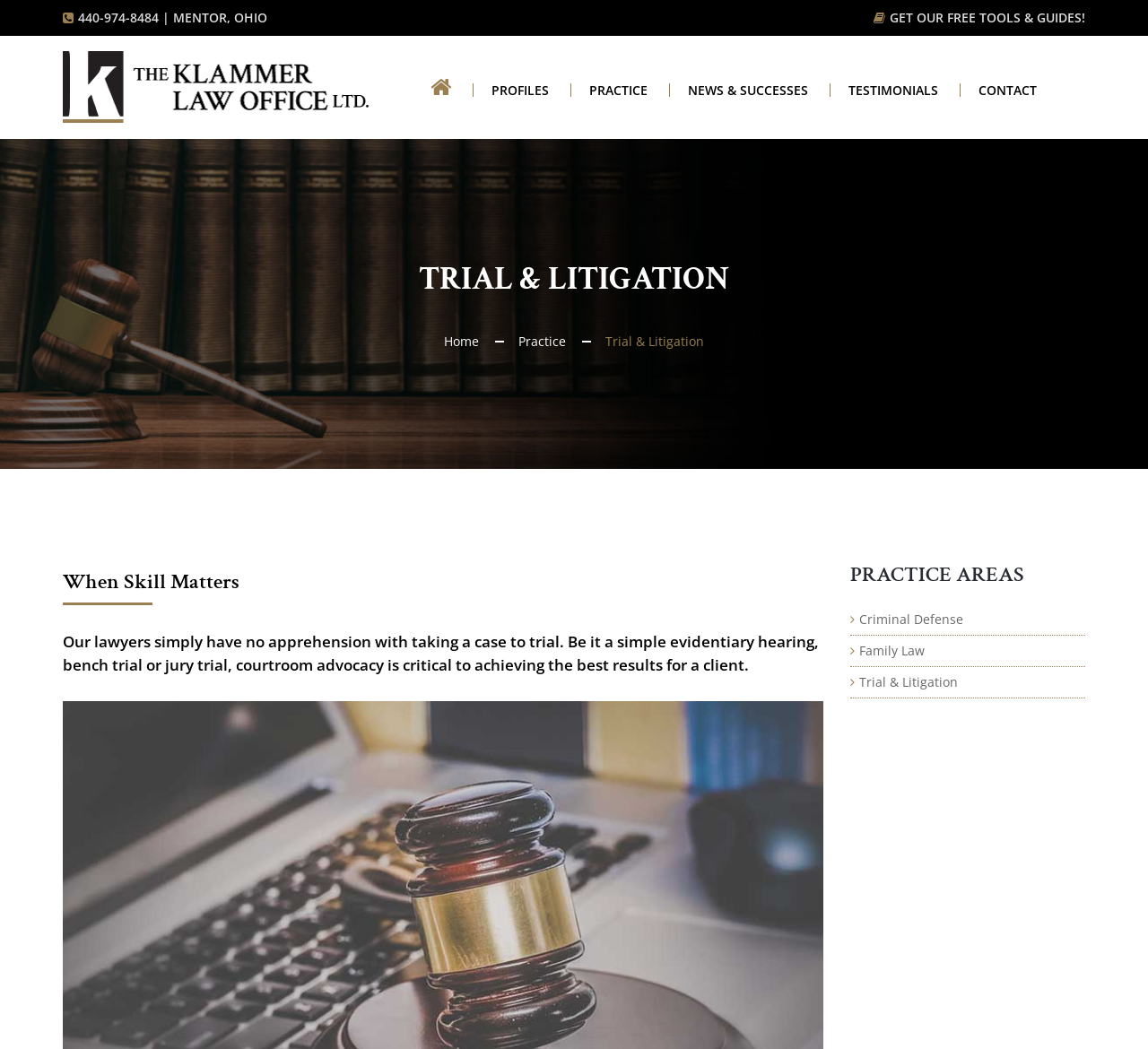Highlight the bounding box coordinates of the element that should be clicked to carry out the following instruction: "Call the office". The coordinates must be given as four float numbers ranging from 0 to 1, i.e., [left, top, right, bottom].

[0.068, 0.009, 0.233, 0.025]